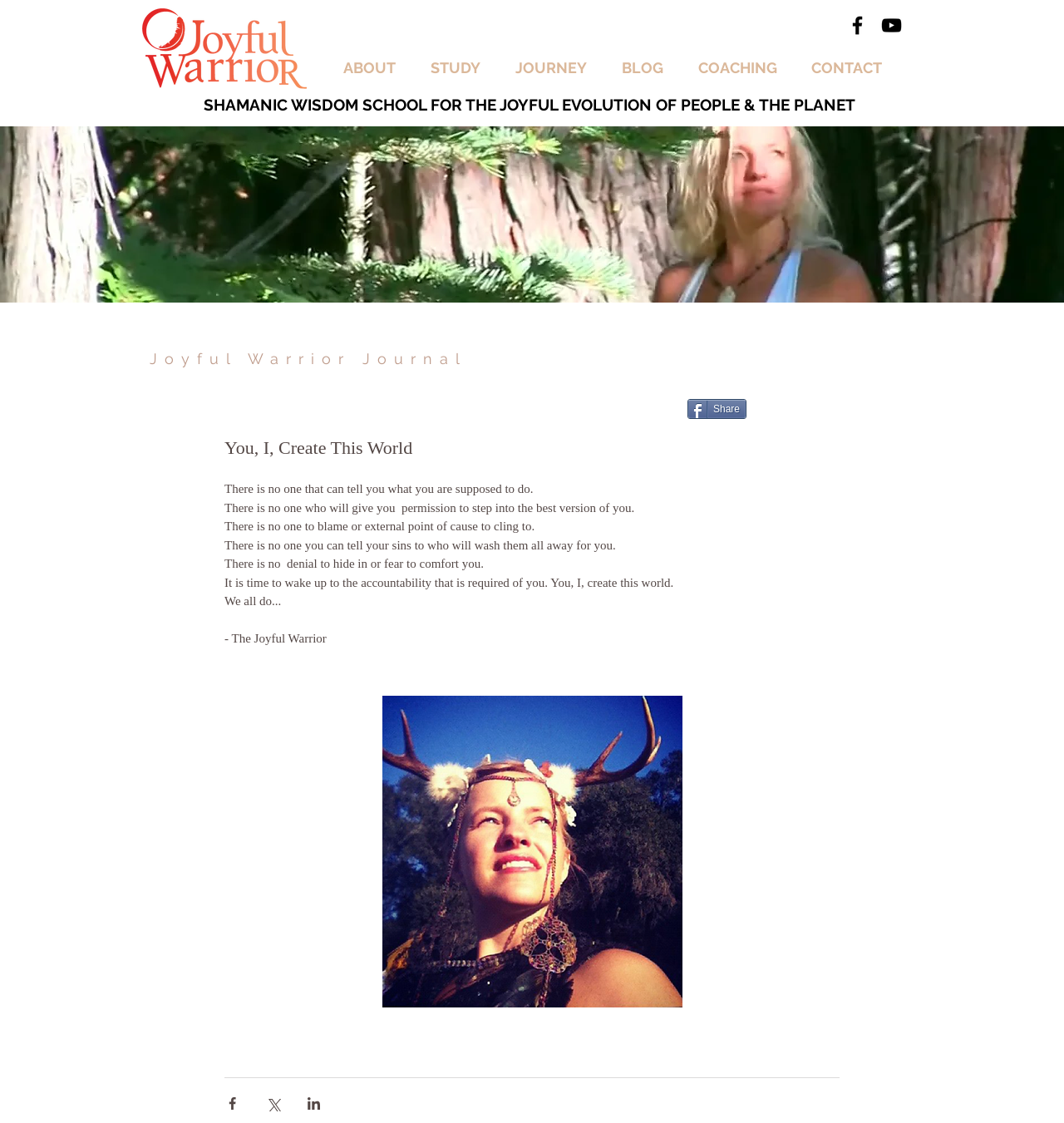Identify the bounding box coordinates of the area that should be clicked in order to complete the given instruction: "Click the Facebook icon". The bounding box coordinates should be four float numbers between 0 and 1, i.e., [left, top, right, bottom].

[0.795, 0.012, 0.817, 0.033]